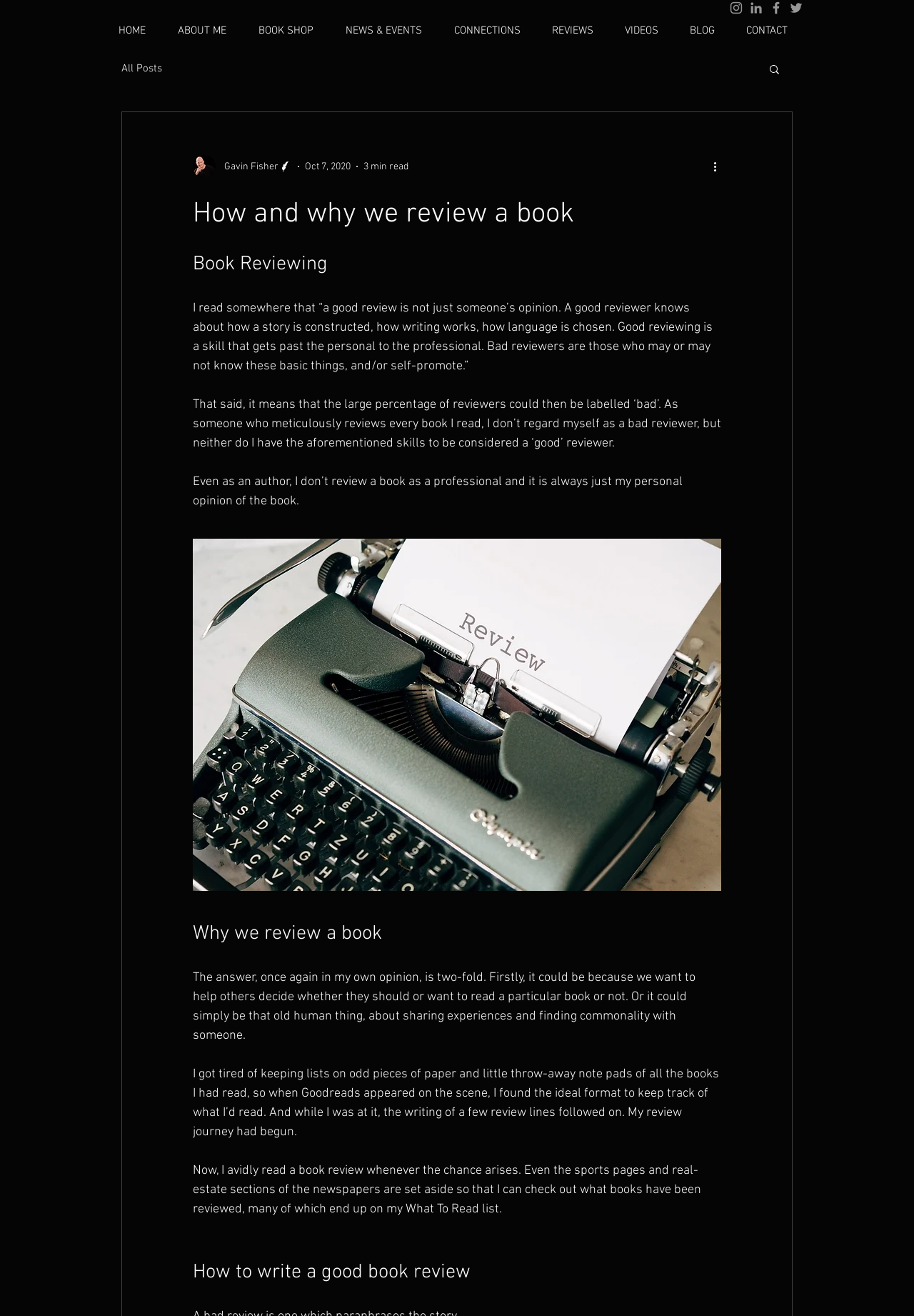Locate the bounding box coordinates of the element I should click to achieve the following instruction: "Click the More actions button".

[0.778, 0.12, 0.797, 0.133]